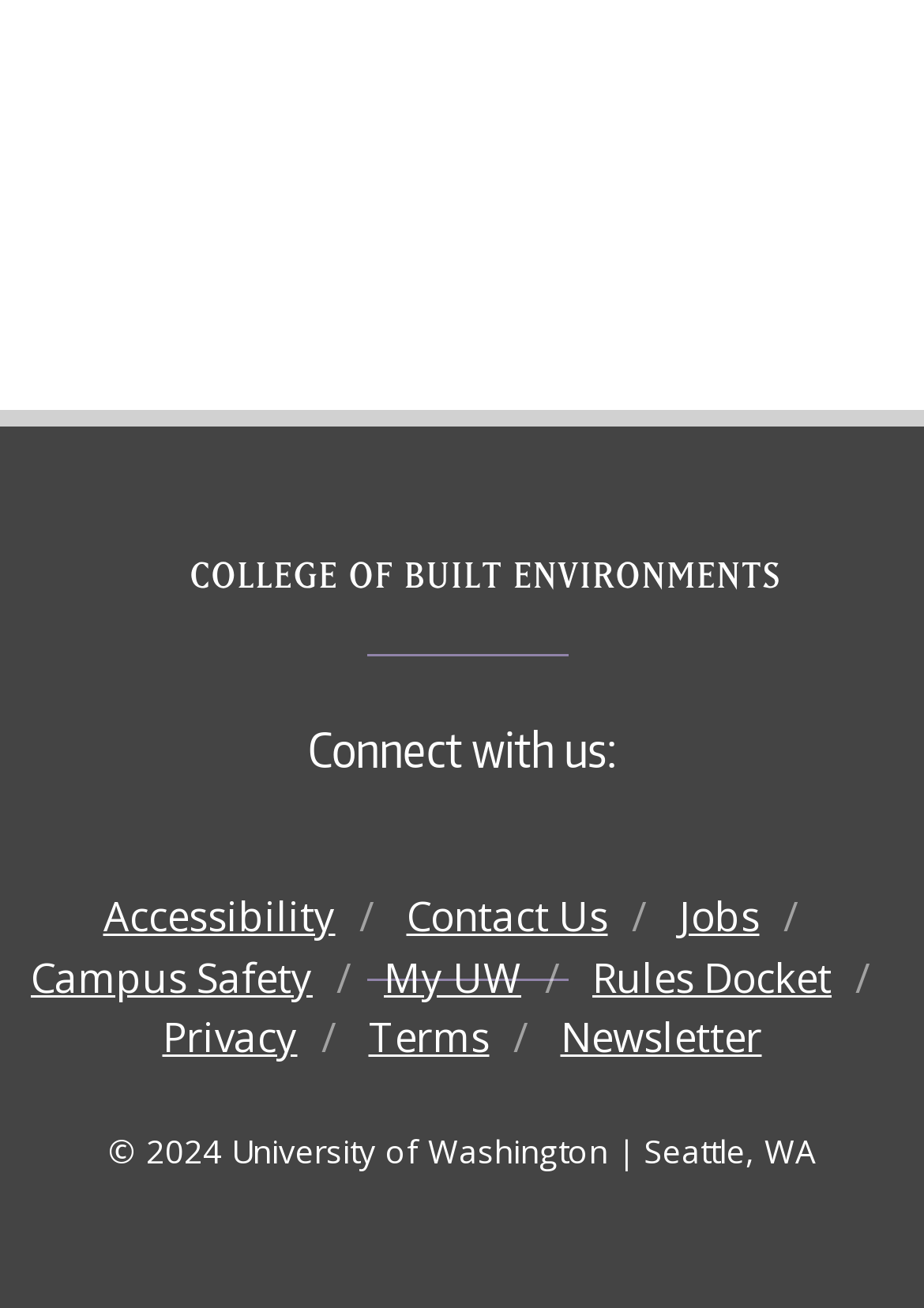Can you specify the bounding box coordinates for the region that should be clicked to fulfill this instruction: "Contact the university".

[0.44, 0.68, 0.658, 0.722]